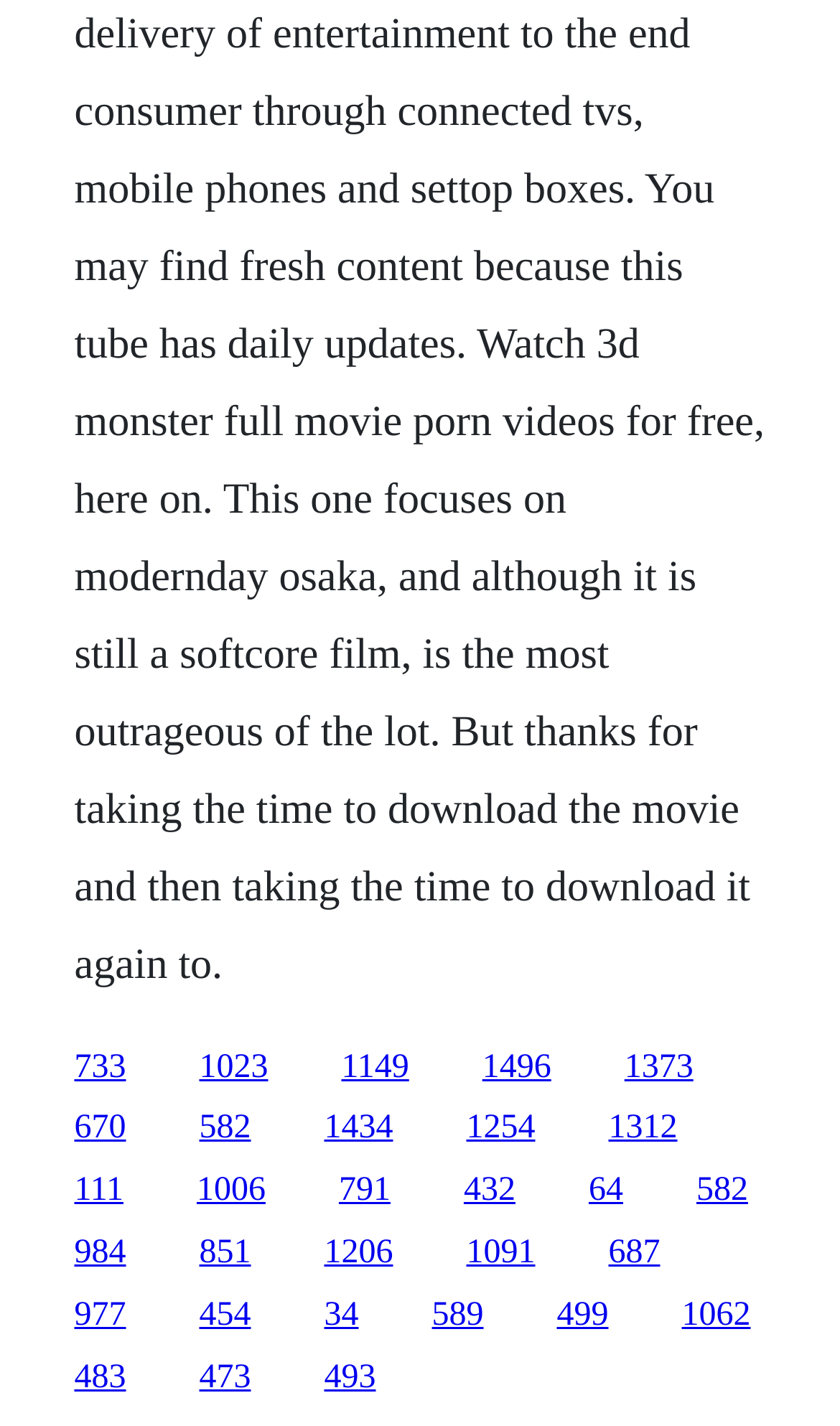Determine the bounding box coordinates of the target area to click to execute the following instruction: "Search for something."

None